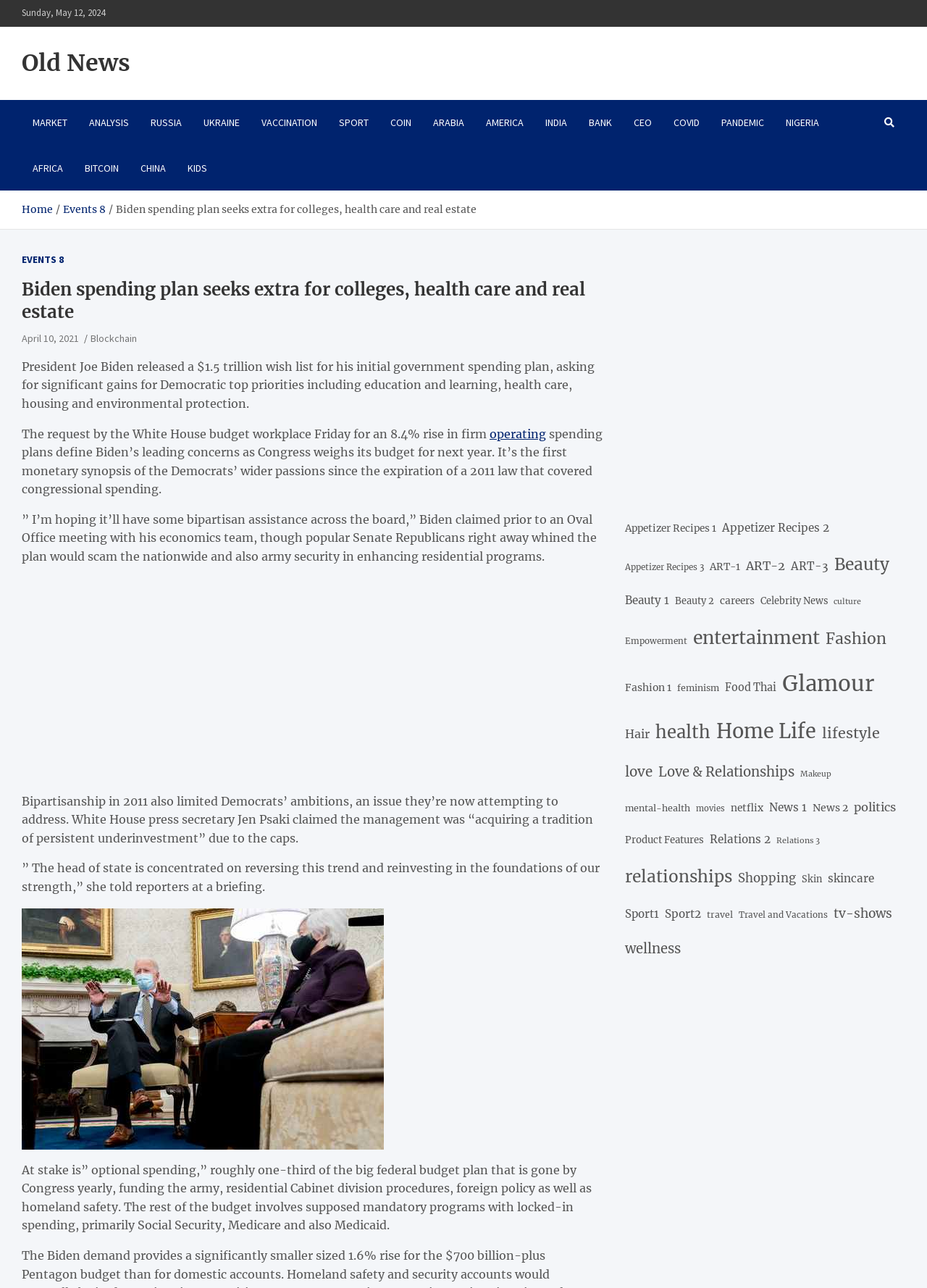Highlight the bounding box coordinates of the element you need to click to perform the following instruction: "View the 'Appetizer Recipes 1' page."

[0.674, 0.399, 0.773, 0.422]